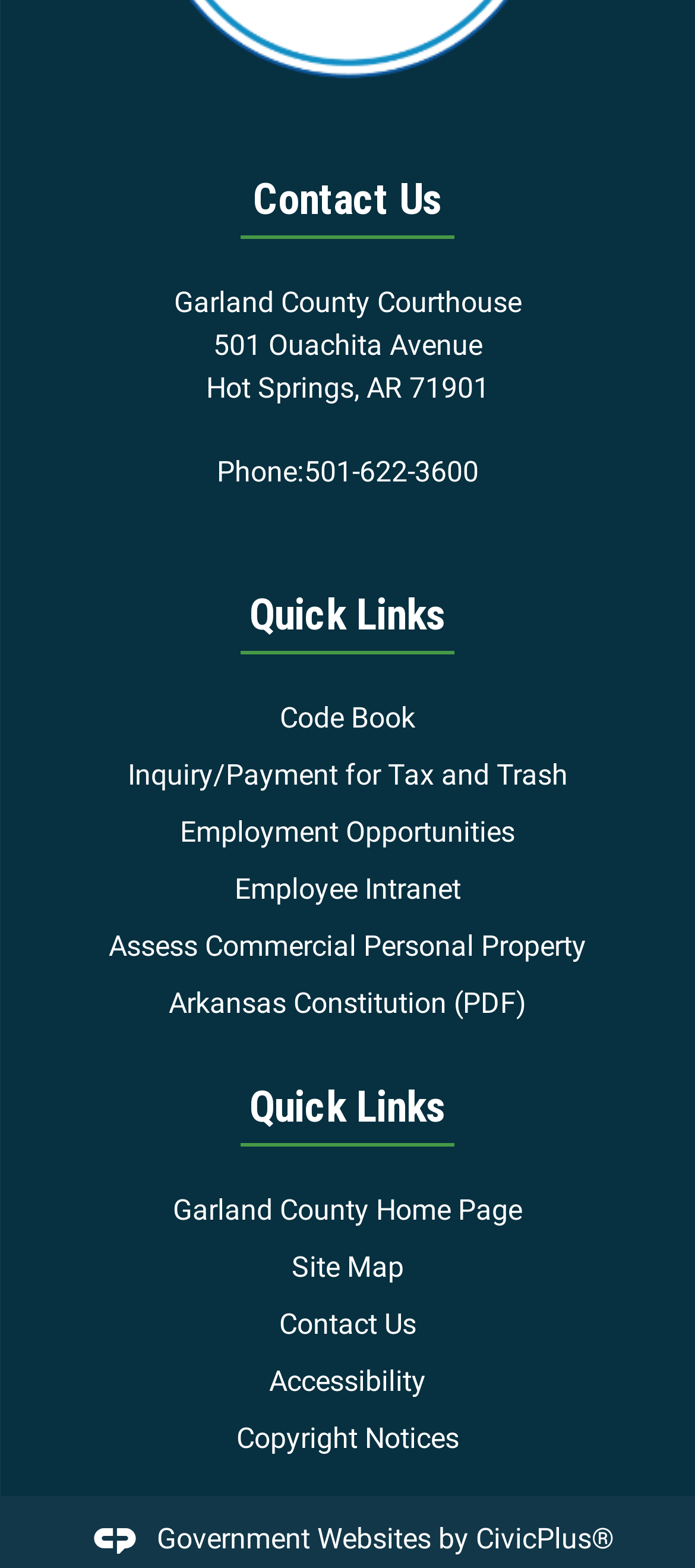Please indicate the bounding box coordinates for the clickable area to complete the following task: "check Accessibility". The coordinates should be specified as four float numbers between 0 and 1, i.e., [left, top, right, bottom].

[0.387, 0.87, 0.613, 0.892]